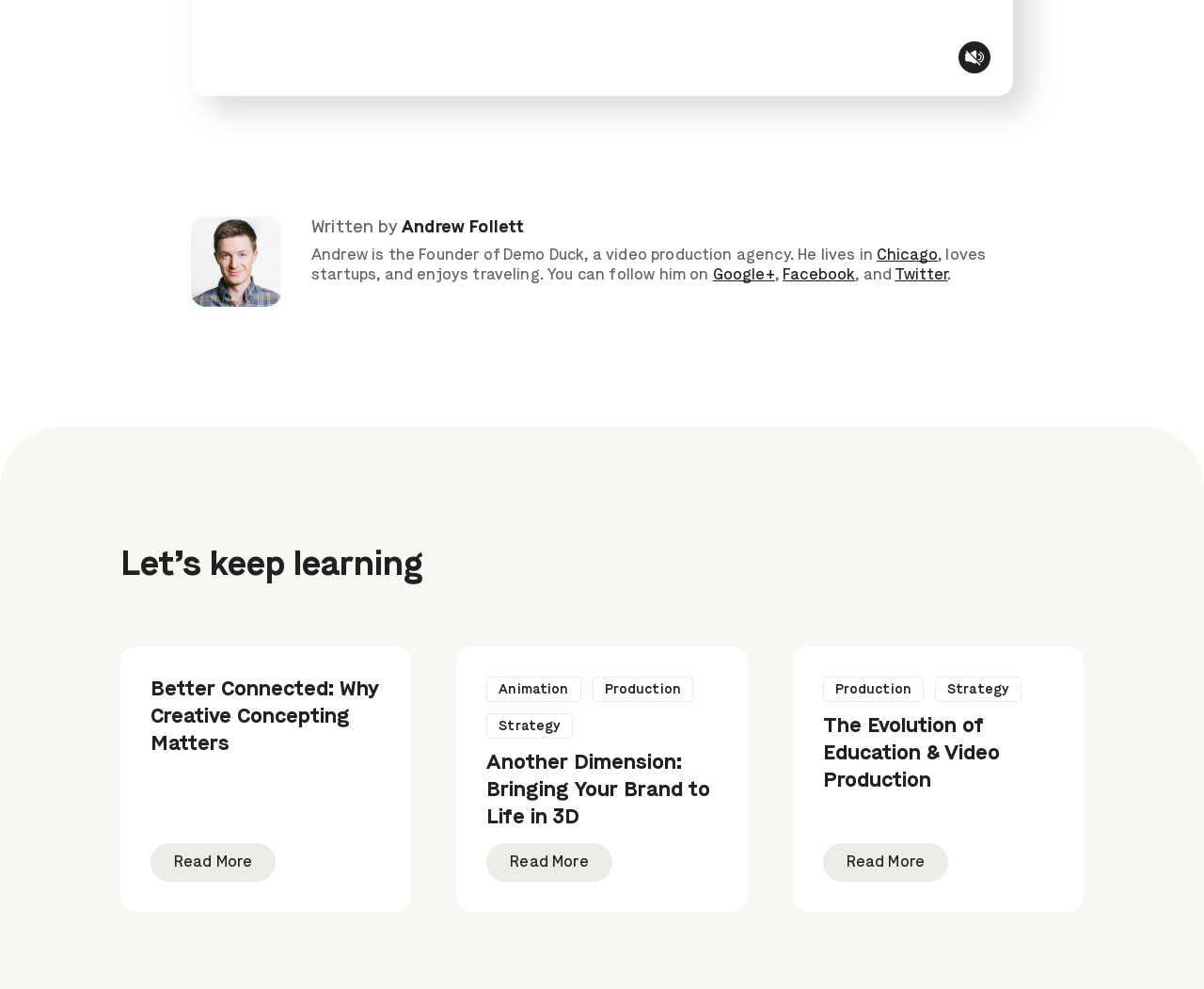How many articles are listed on the webpage?
Look at the image and respond with a single word or a short phrase.

3